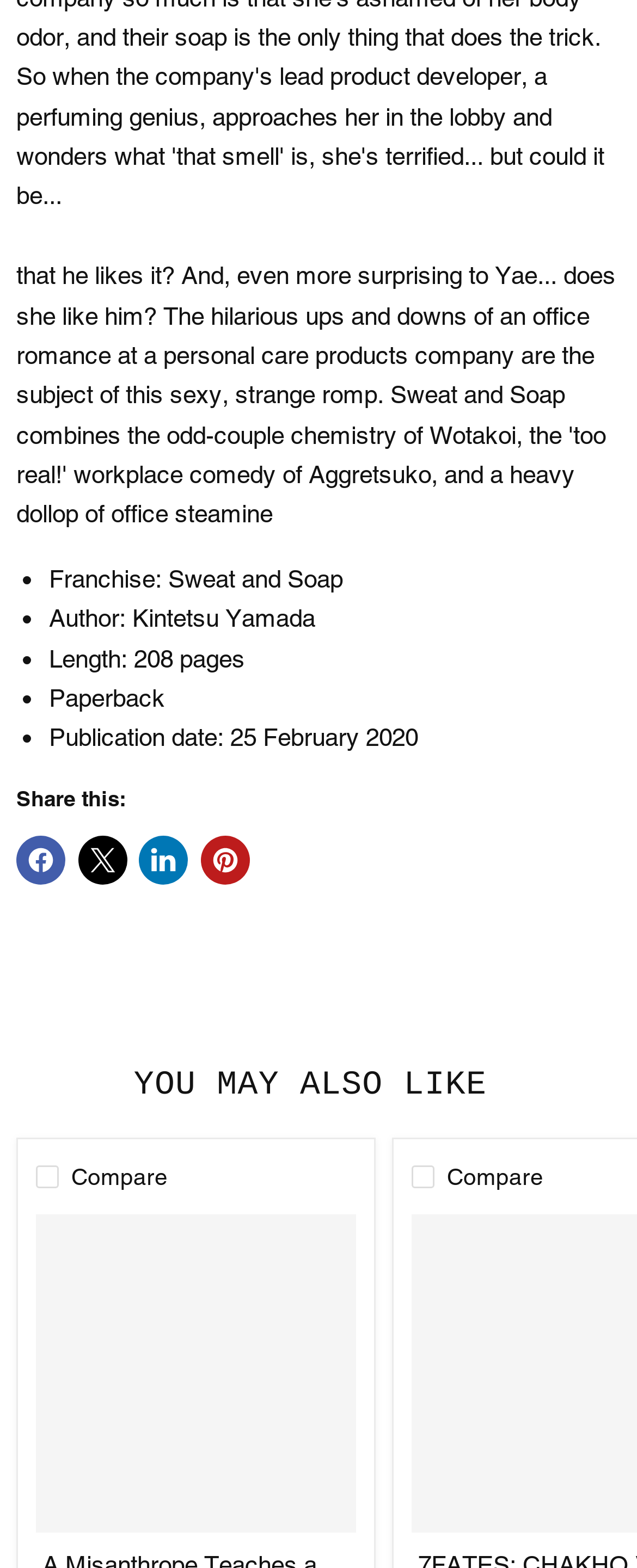Find the bounding box coordinates of the clickable area that will achieve the following instruction: "Click on the link to Pin on Pinterest".

[0.314, 0.533, 0.391, 0.564]